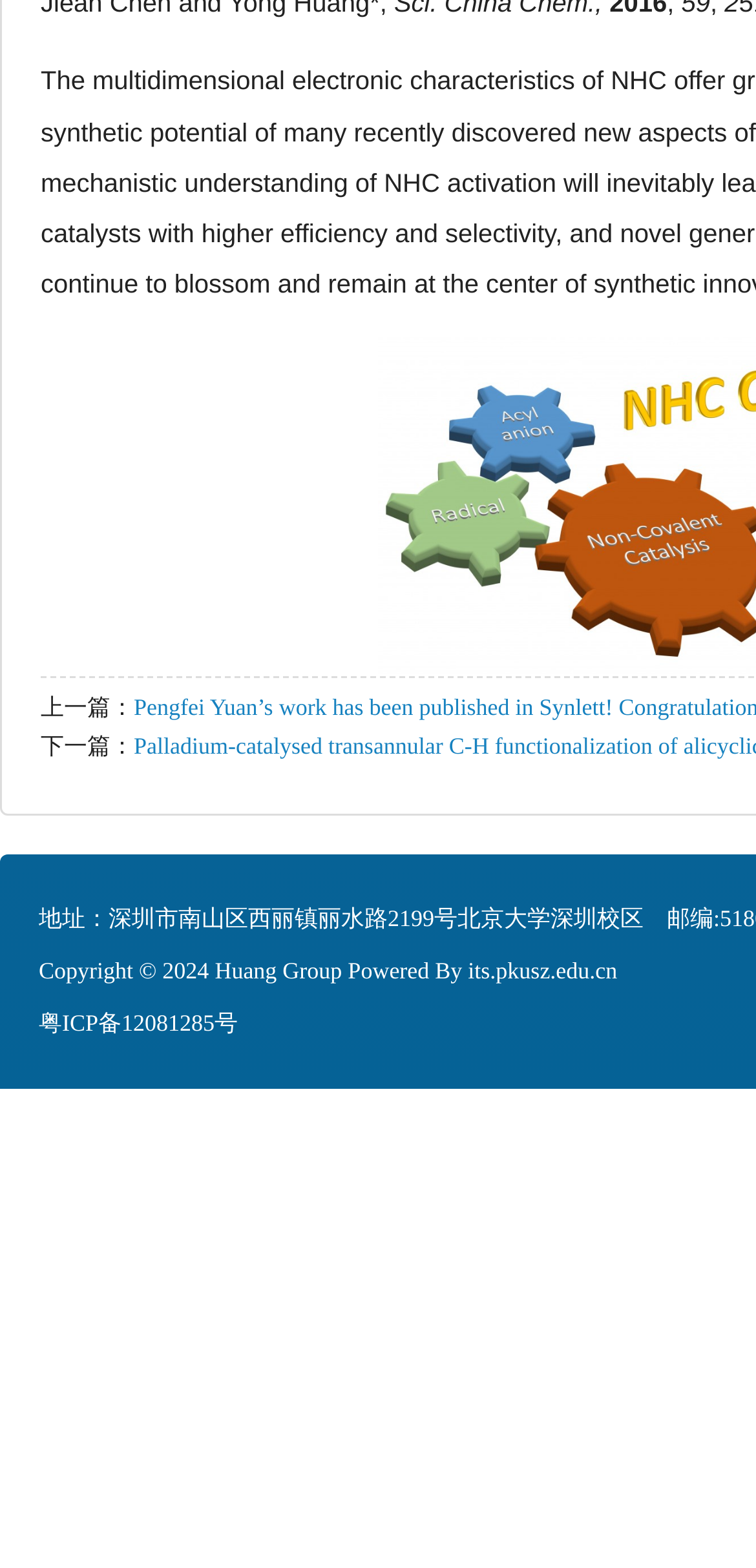Highlight the bounding box of the UI element that corresponds to this description: "粤ICP备12081285号".

[0.051, 0.644, 0.315, 0.661]